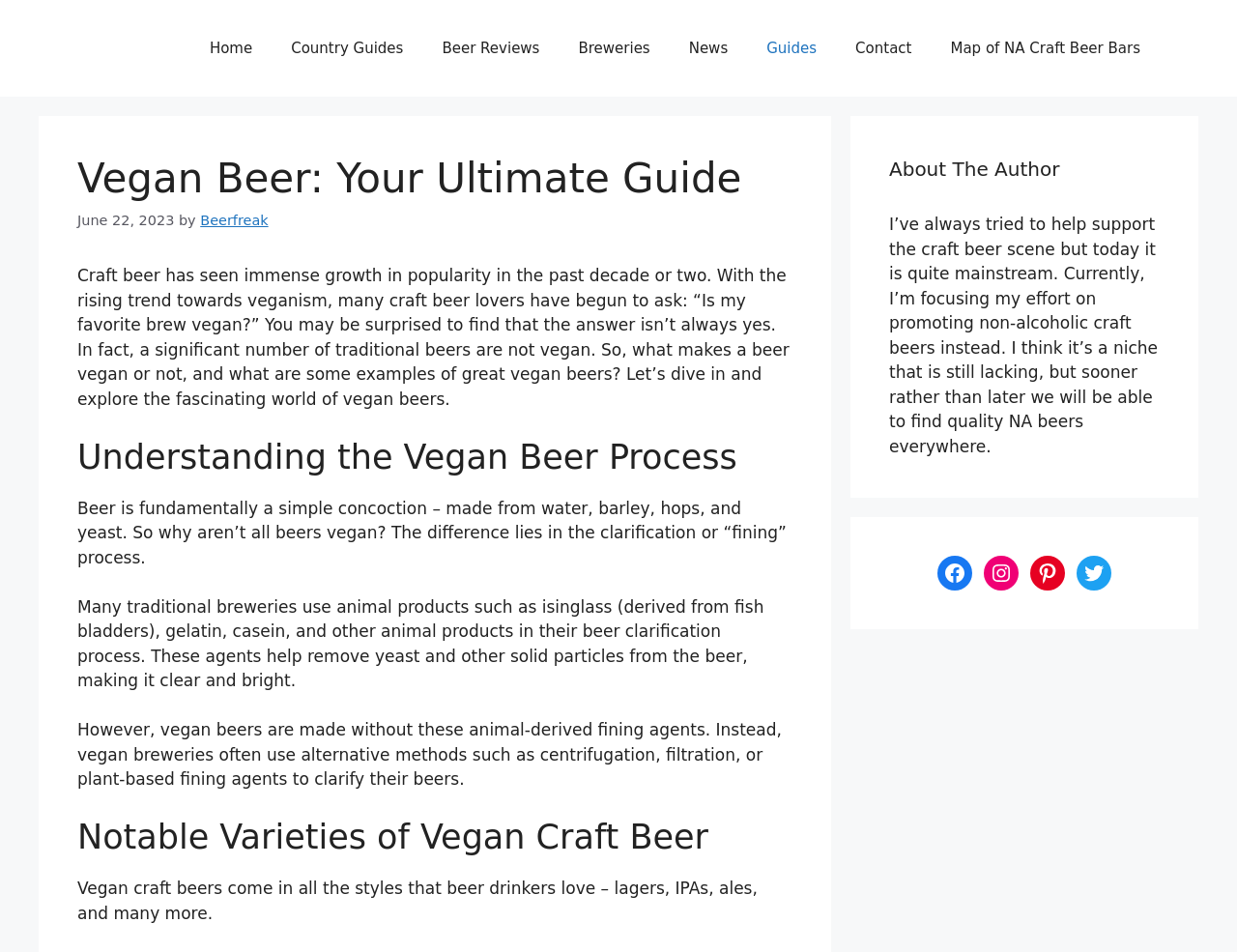Based on the image, please respond to the question with as much detail as possible:
What is the purpose of fining agents in beer production?

According to the webpage, fining agents such as isinglass, gelatin, and casein are used in traditional beer production to clarify the beer, removing yeast and other solid particles to make it clear and bright.